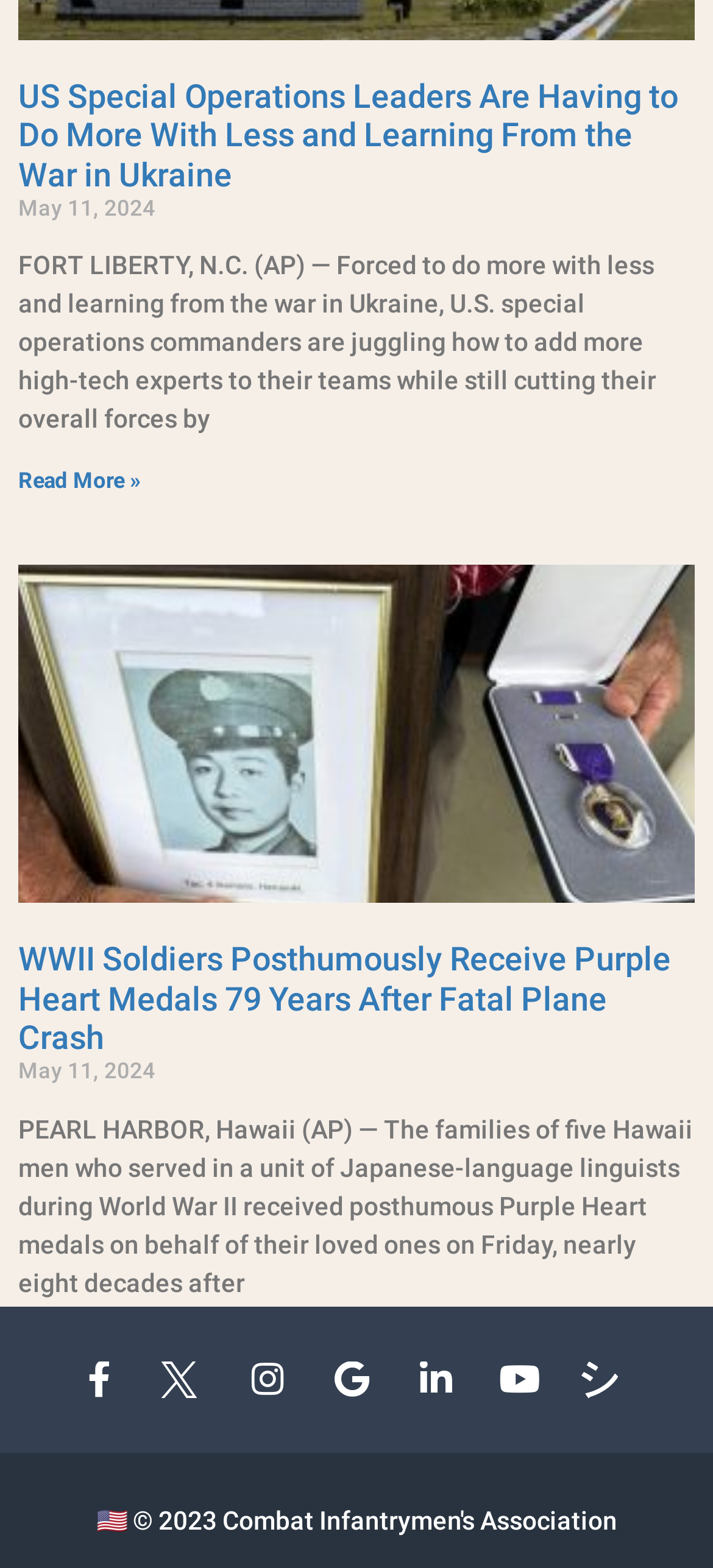Reply to the question with a single word or phrase:
What is the date of the first article?

May 11, 2024